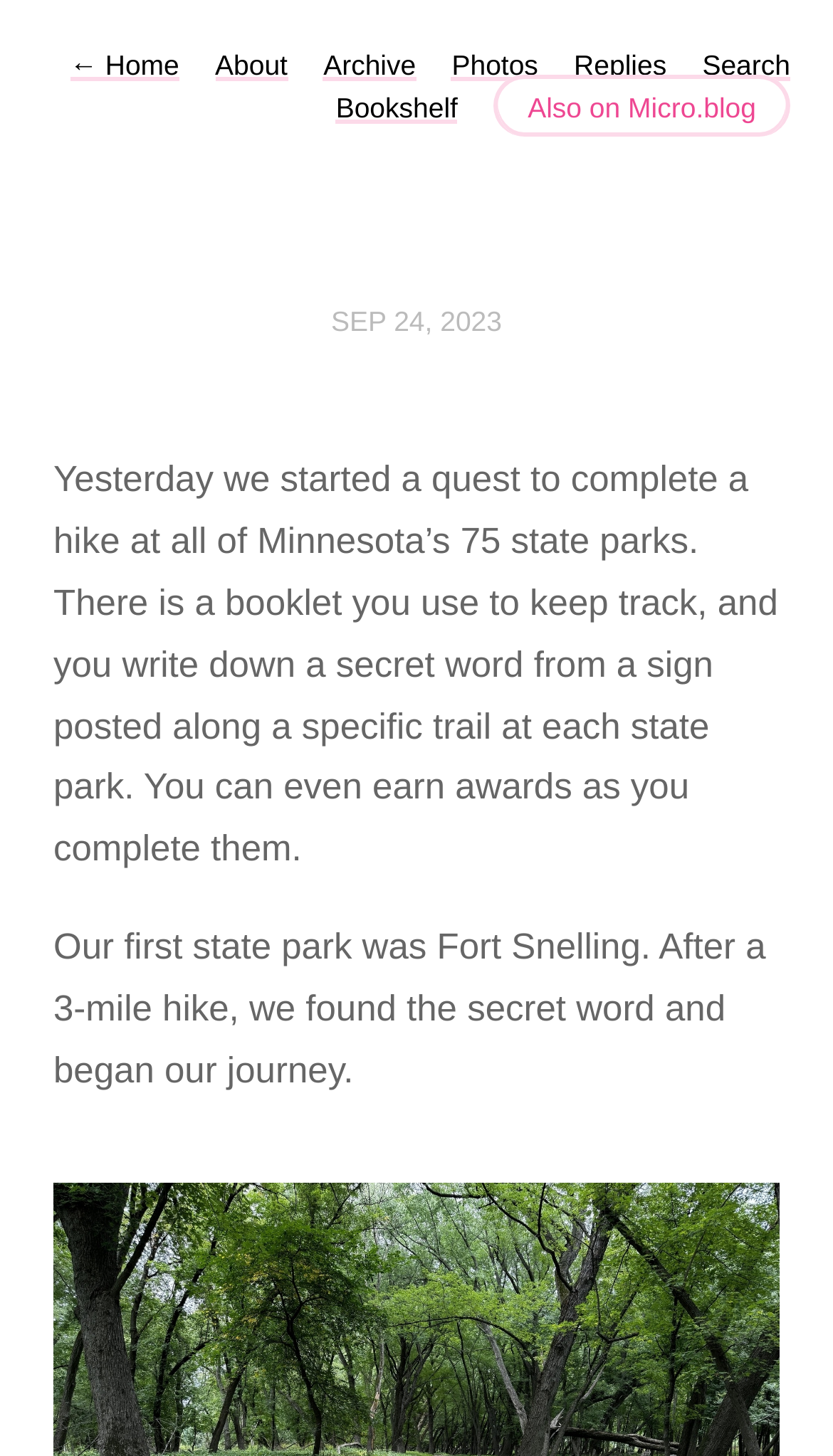Give a concise answer using one word or a phrase to the following question:
How many links are in the top navigation bar?

6